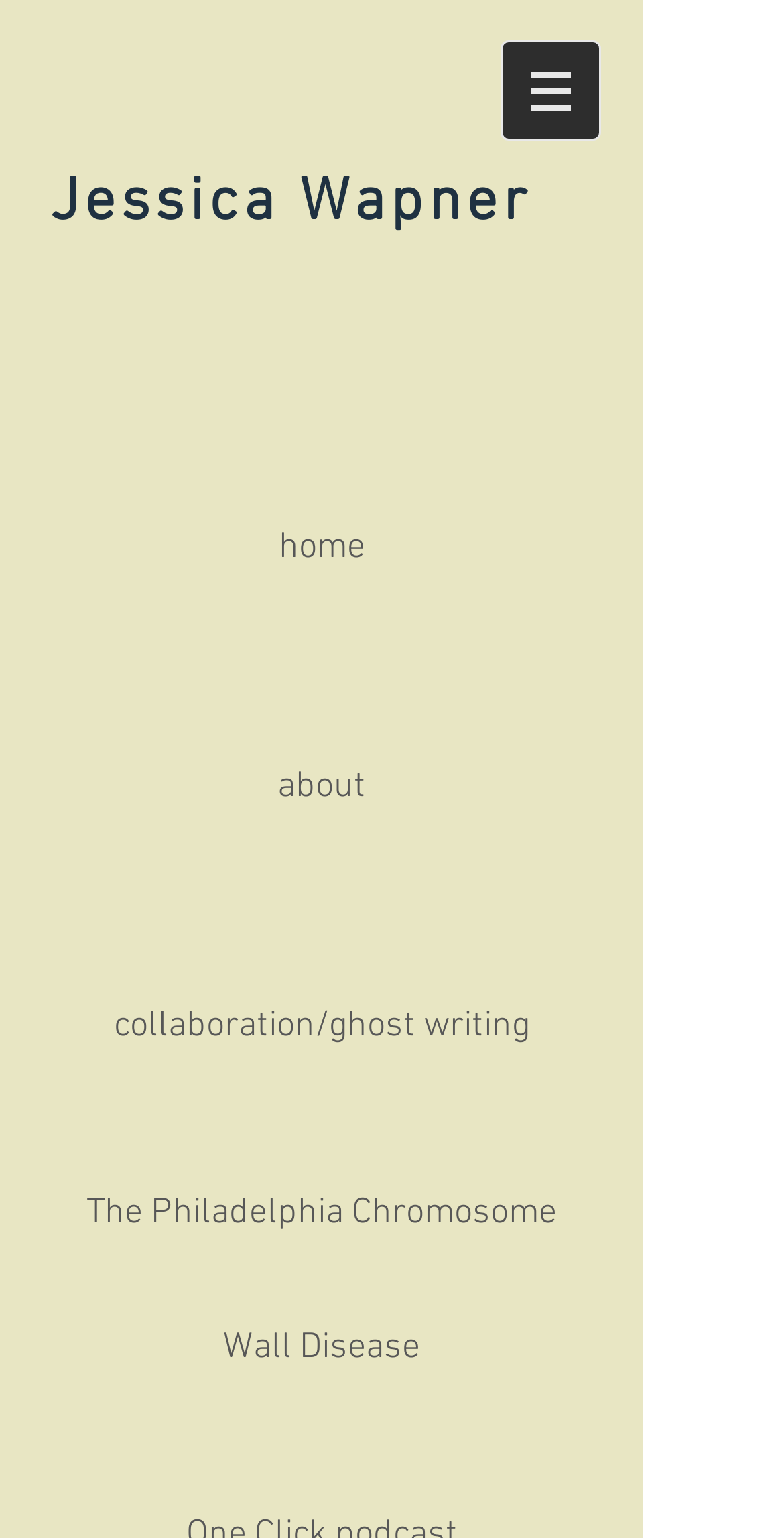Is there an image on the navigation button?
Based on the visual content, answer with a single word or a brief phrase.

Yes